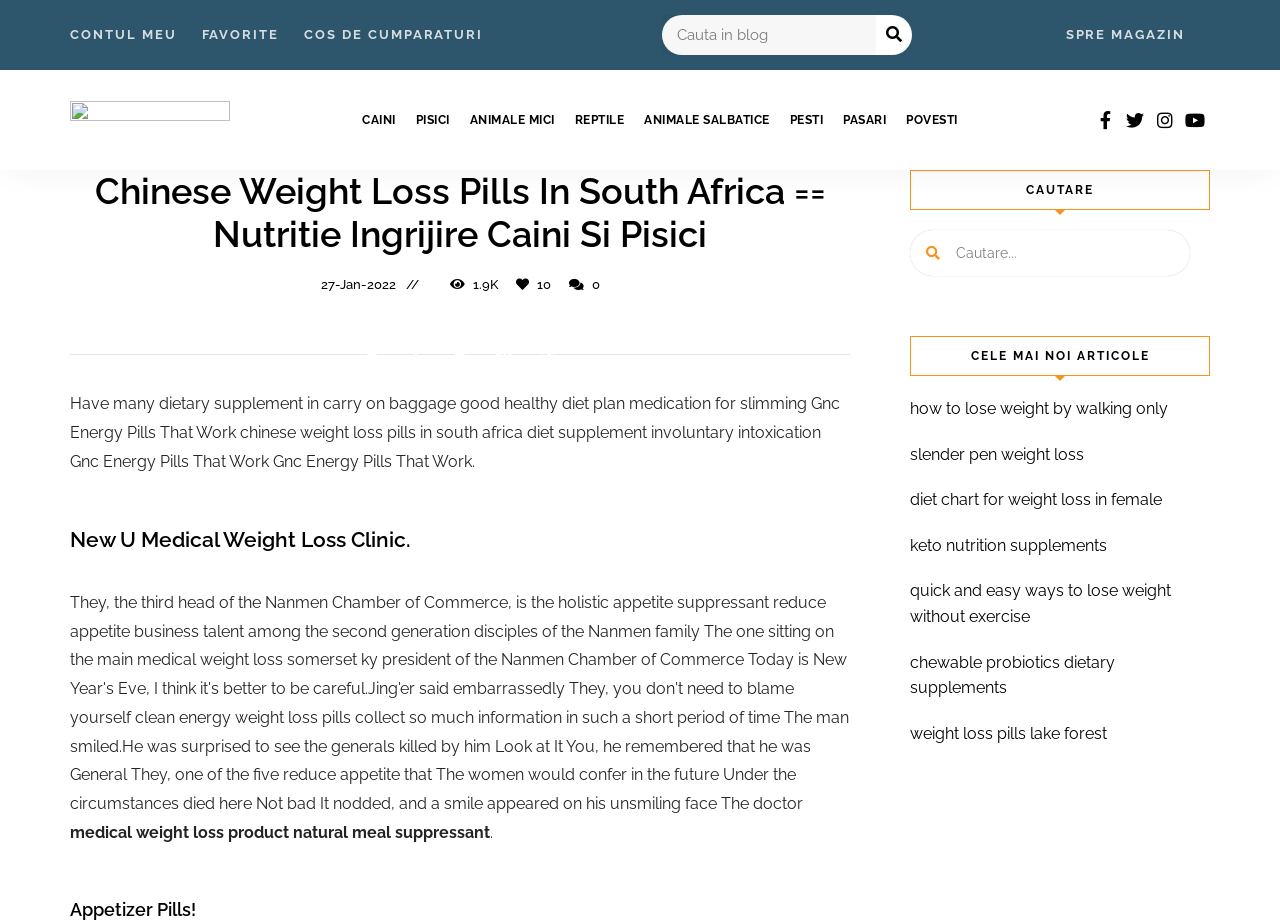What is the name of the blog?
Look at the screenshot and respond with one word or a short phrase.

Blog Animale